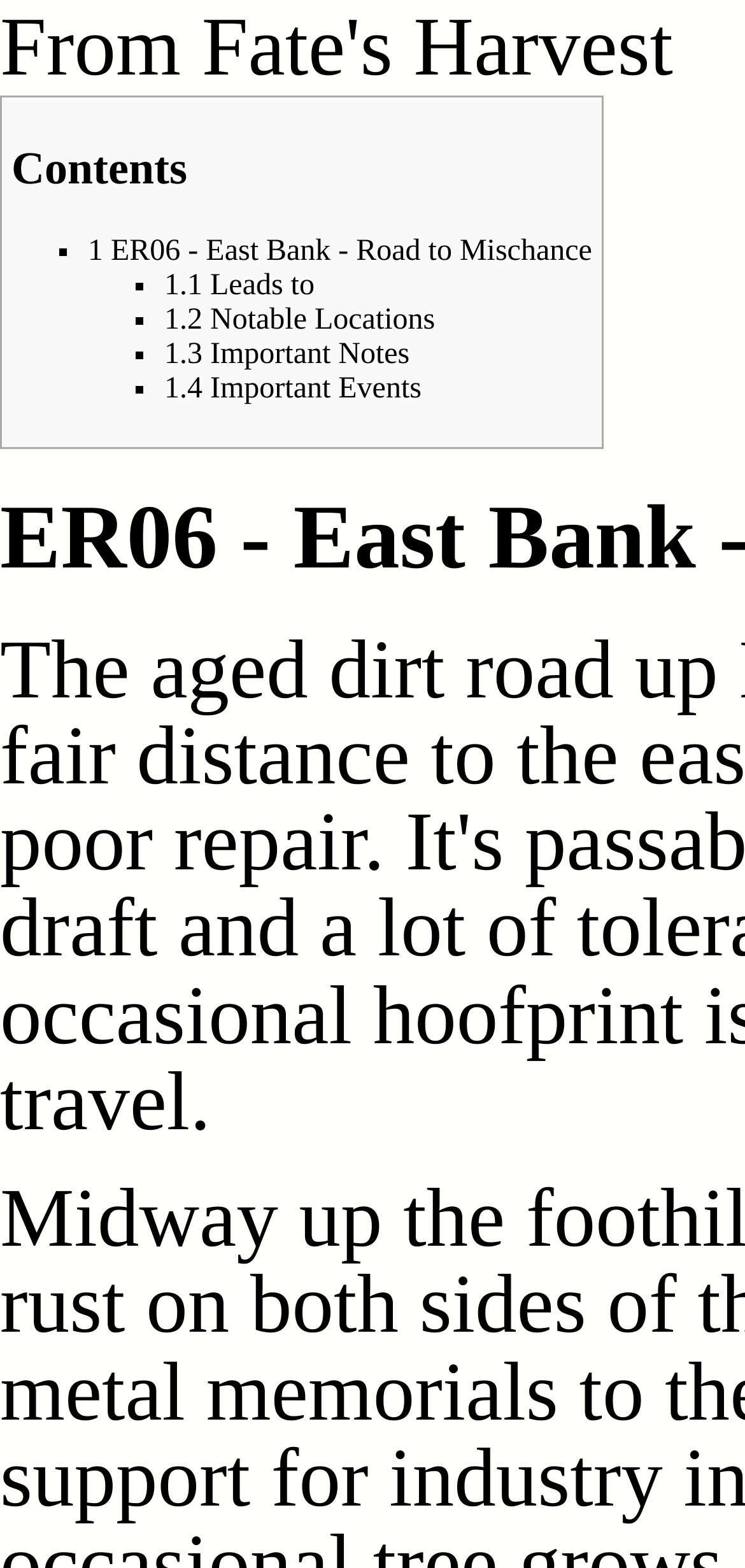Use a single word or phrase to answer the question:
What is the purpose of the list markers?

To indicate subheadings